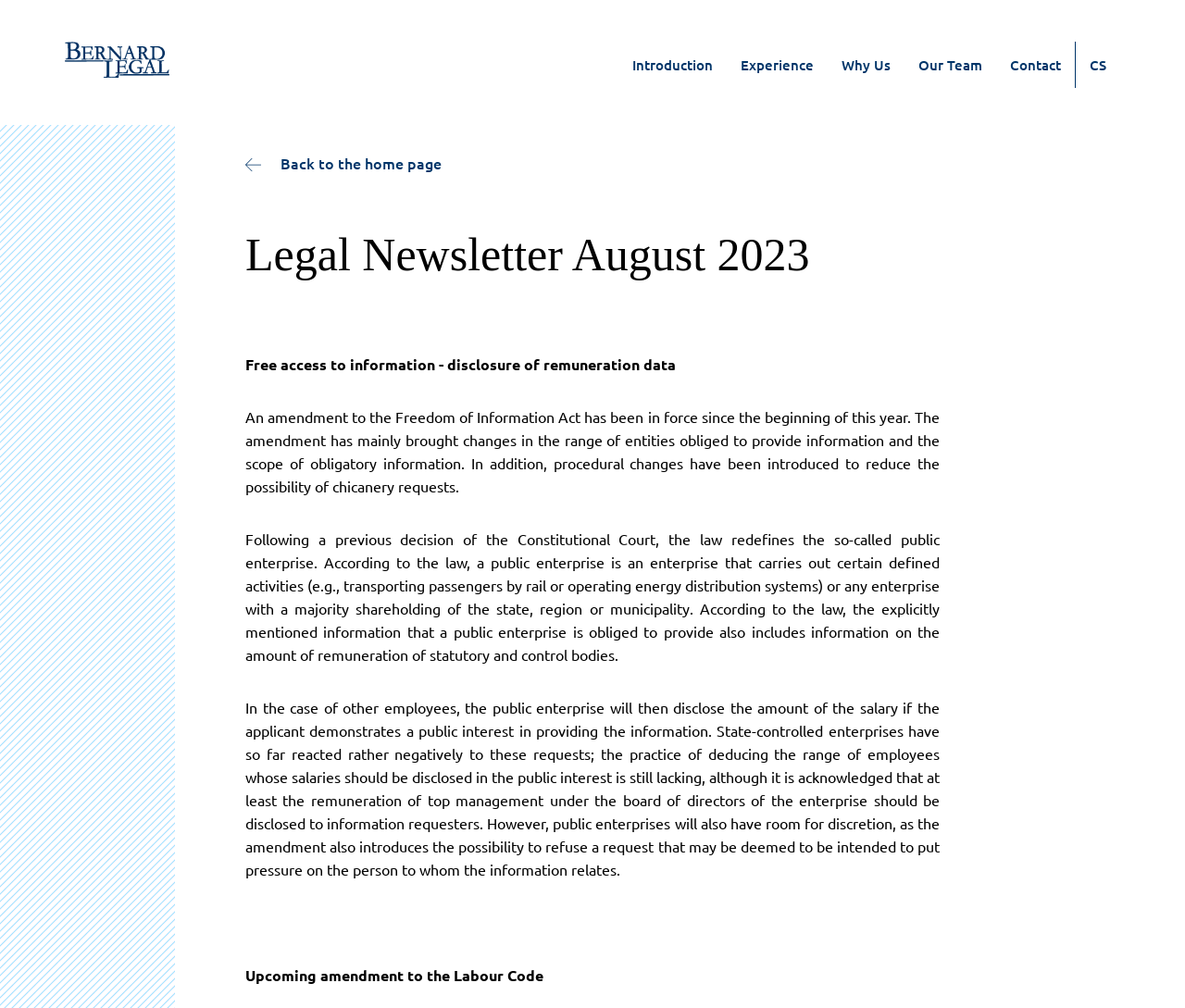What is the main topic of this newsletter?
With the help of the image, please provide a detailed response to the question.

Based on the content of the webpage, it appears to be a legal newsletter discussing recent updates and changes in laws, specifically the Freedom of Information Act and the Labour Code.